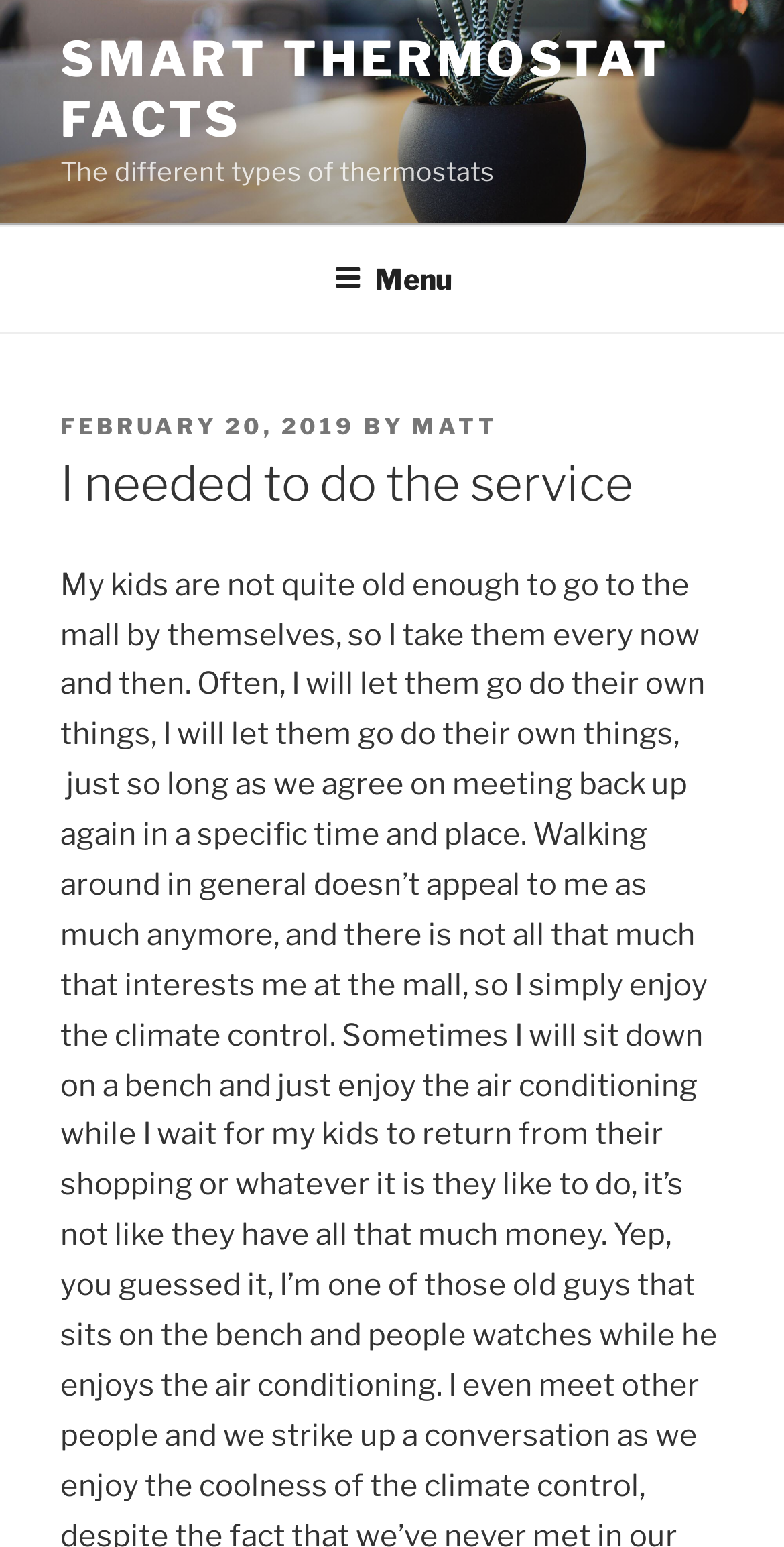Who is the author of the article 'I needed to do the service'?
Using the image as a reference, answer with just one word or a short phrase.

MATT